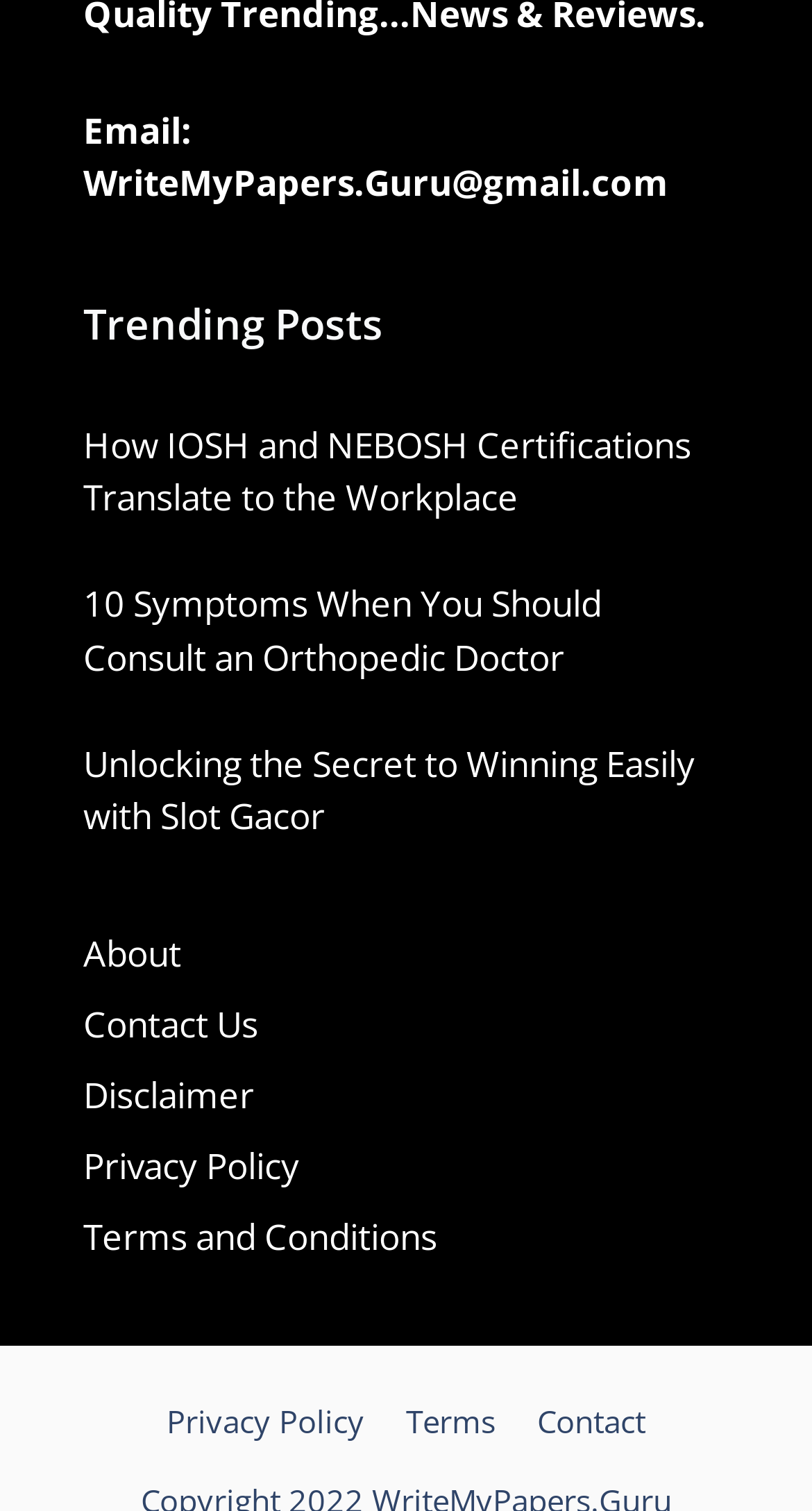Identify the bounding box of the UI component described as: "Contact".

[0.662, 0.927, 0.795, 0.955]